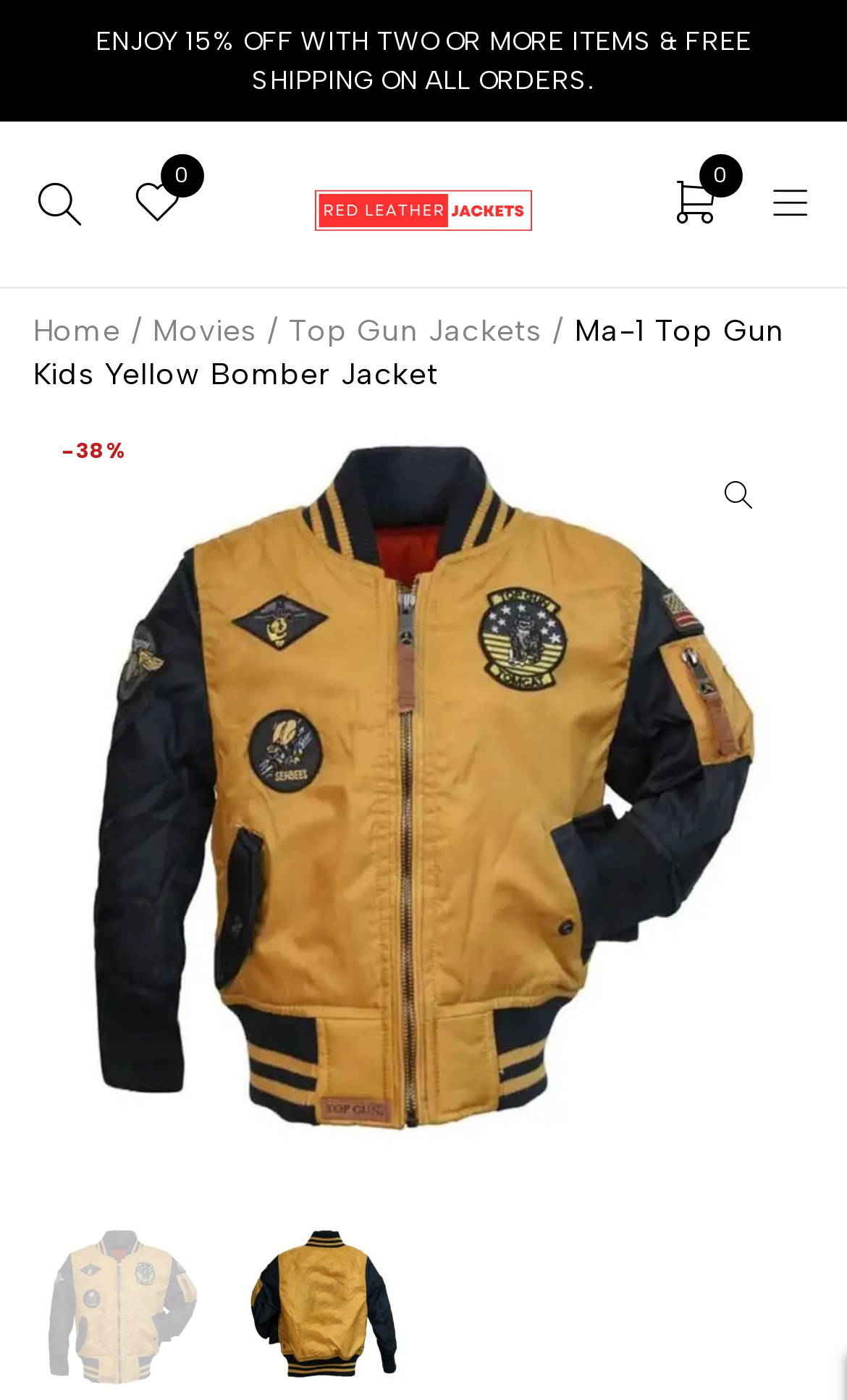Please determine the bounding box coordinates for the UI element described here. Use the format (top-left x, top-left y, bottom-right x, bottom-right y) with values bounded between 0 and 1: Top Gun Jackets

[0.341, 0.222, 0.641, 0.253]